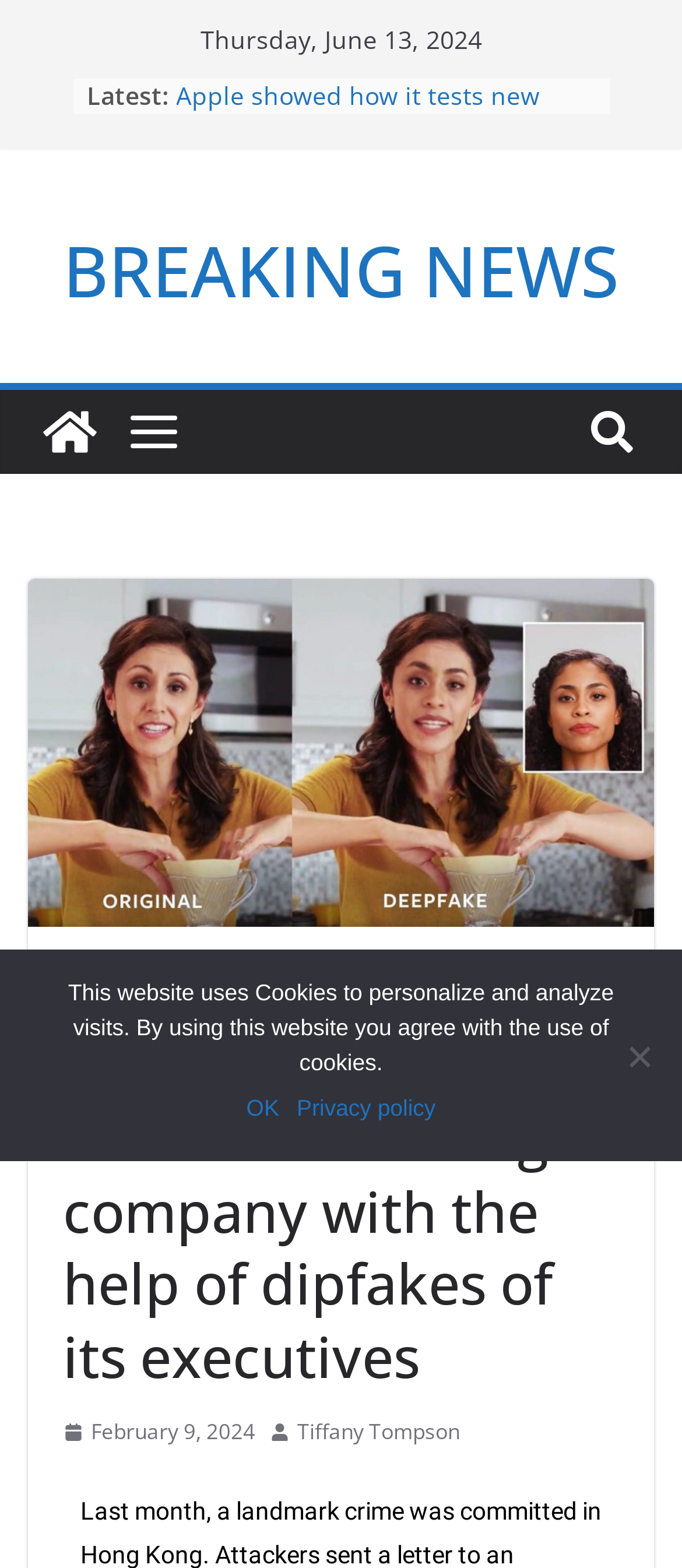Please identify the bounding box coordinates of where to click in order to follow the instruction: "Learn more about dipfakes".

[0.041, 0.369, 0.959, 0.591]